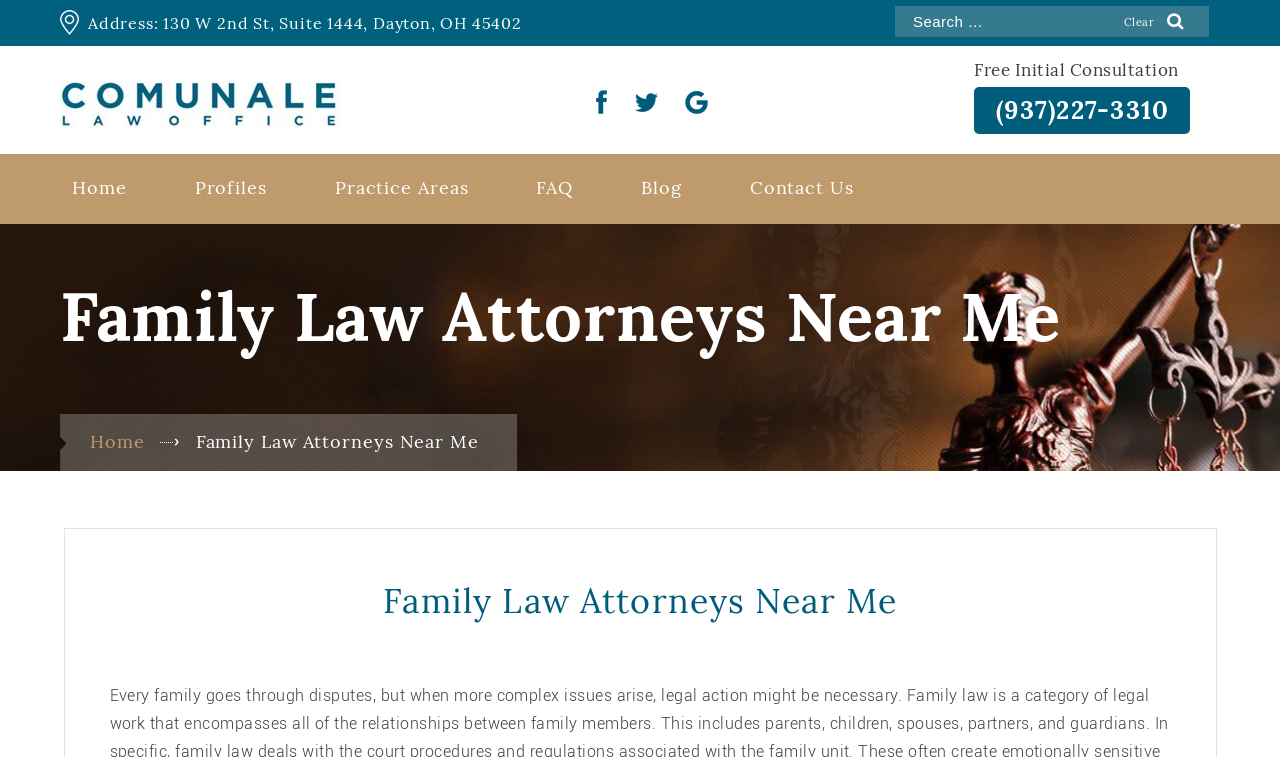What is the purpose of the search bar?
Please look at the screenshot and answer using one word or phrase.

To search the website